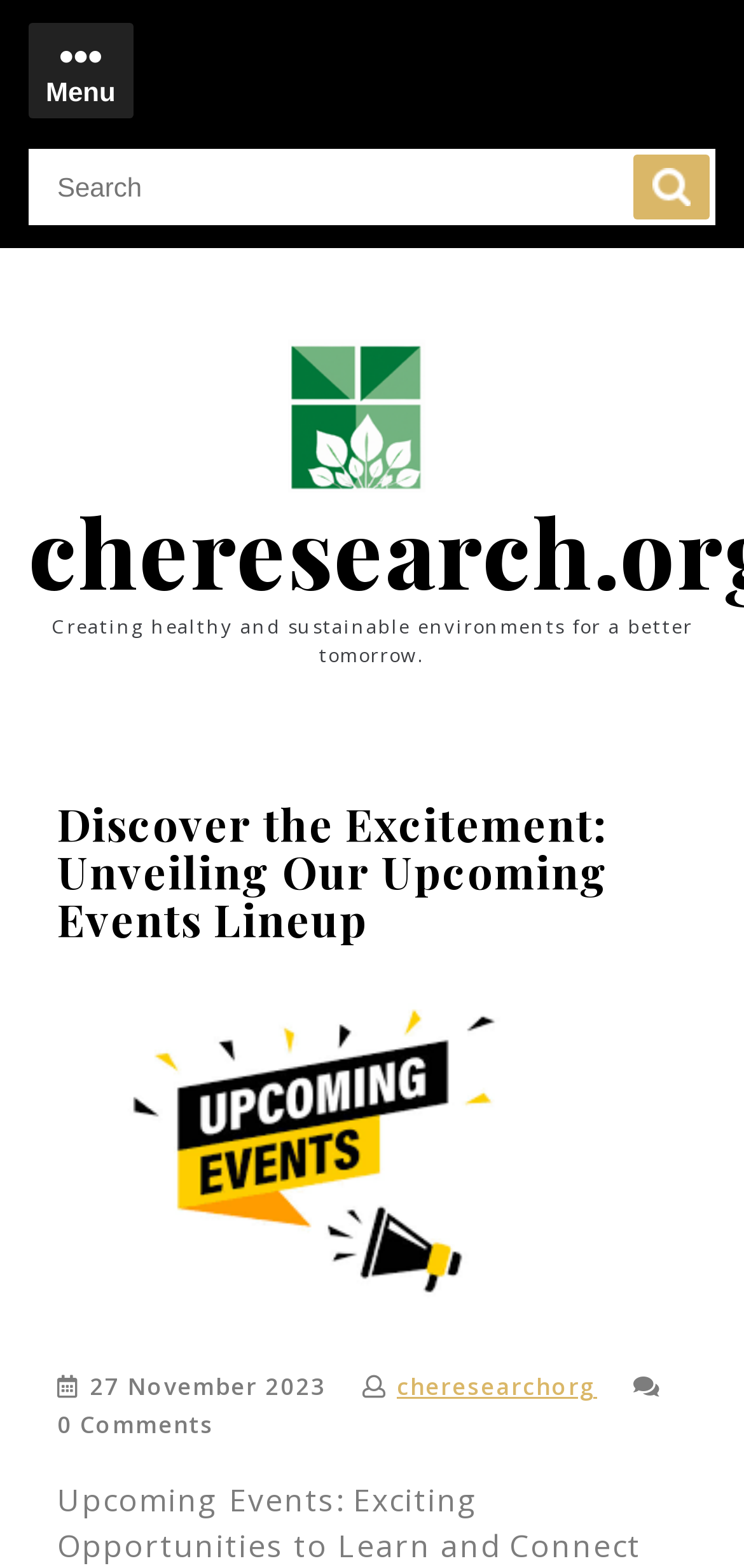Bounding box coordinates are specified in the format (top-left x, top-left y, bottom-right x, bottom-right y). All values are floating point numbers bounded between 0 and 1. Please provide the bounding box coordinate of the region this sentence describes: parent_node: Search name="s" placeholder="Search"

[0.038, 0.095, 0.962, 0.144]